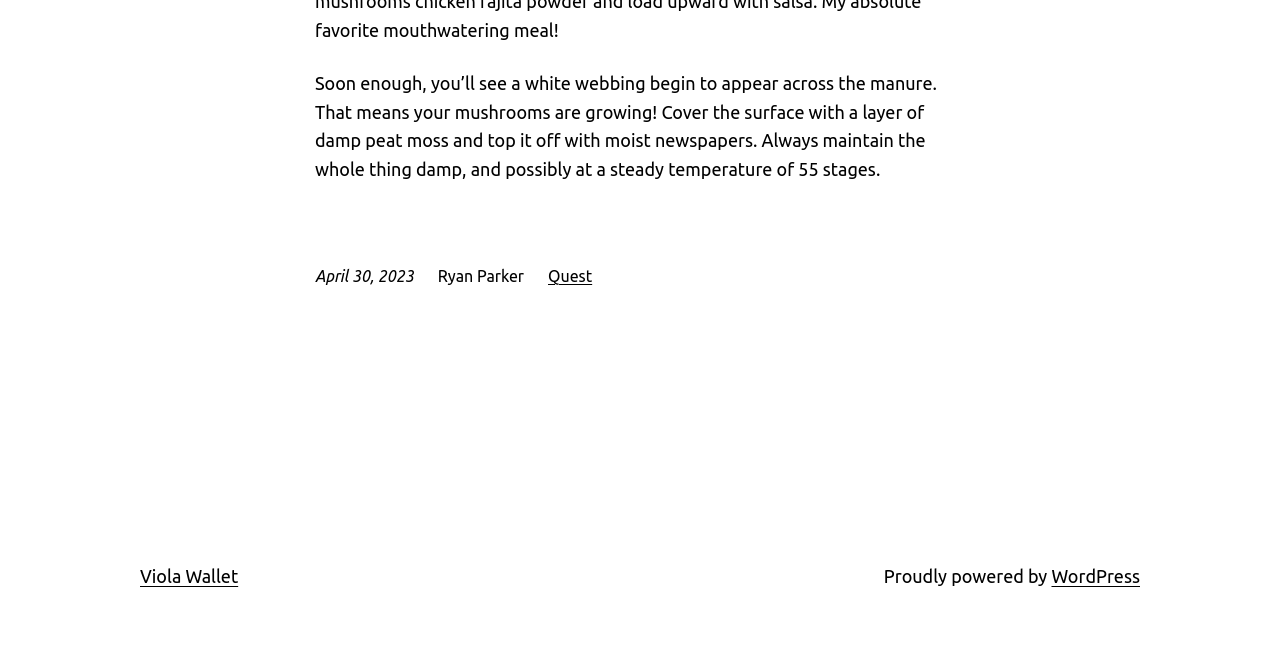Bounding box coordinates should be in the format (top-left x, top-left y, bottom-right x, bottom-right y) and all values should be floating point numbers between 0 and 1. Determine the bounding box coordinate for the UI element described as: Quest

[0.428, 0.408, 0.463, 0.436]